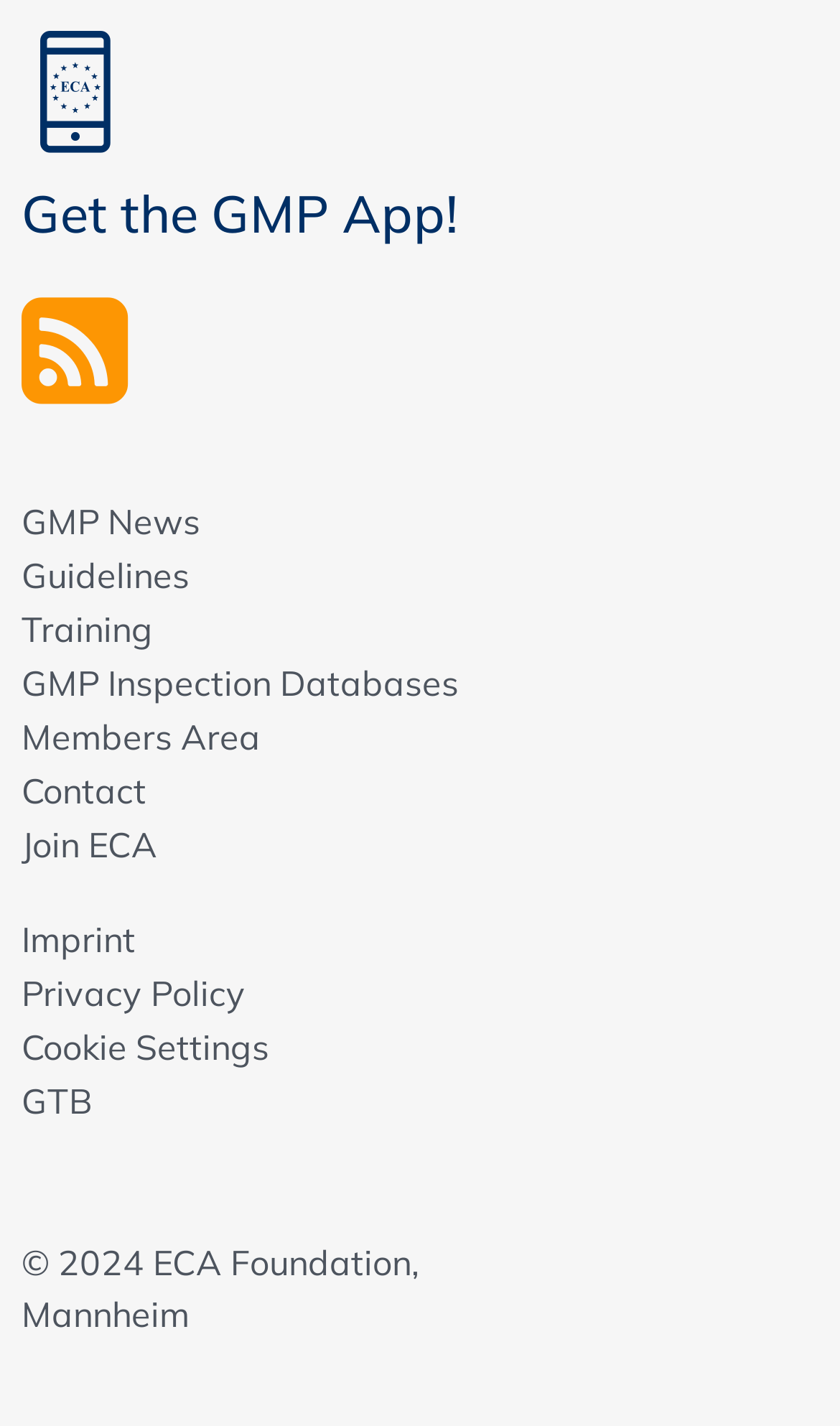What is the purpose of the 'GMP Inspection Databases' link?
Refer to the image and provide a detailed answer to the question.

I inferred the purpose of the link by its name, 'GMP Inspection Databases'. It seems to be related to Good Manufacturing Practice (GMP) inspections, and the link might provide access to databases containing information about these inspections.